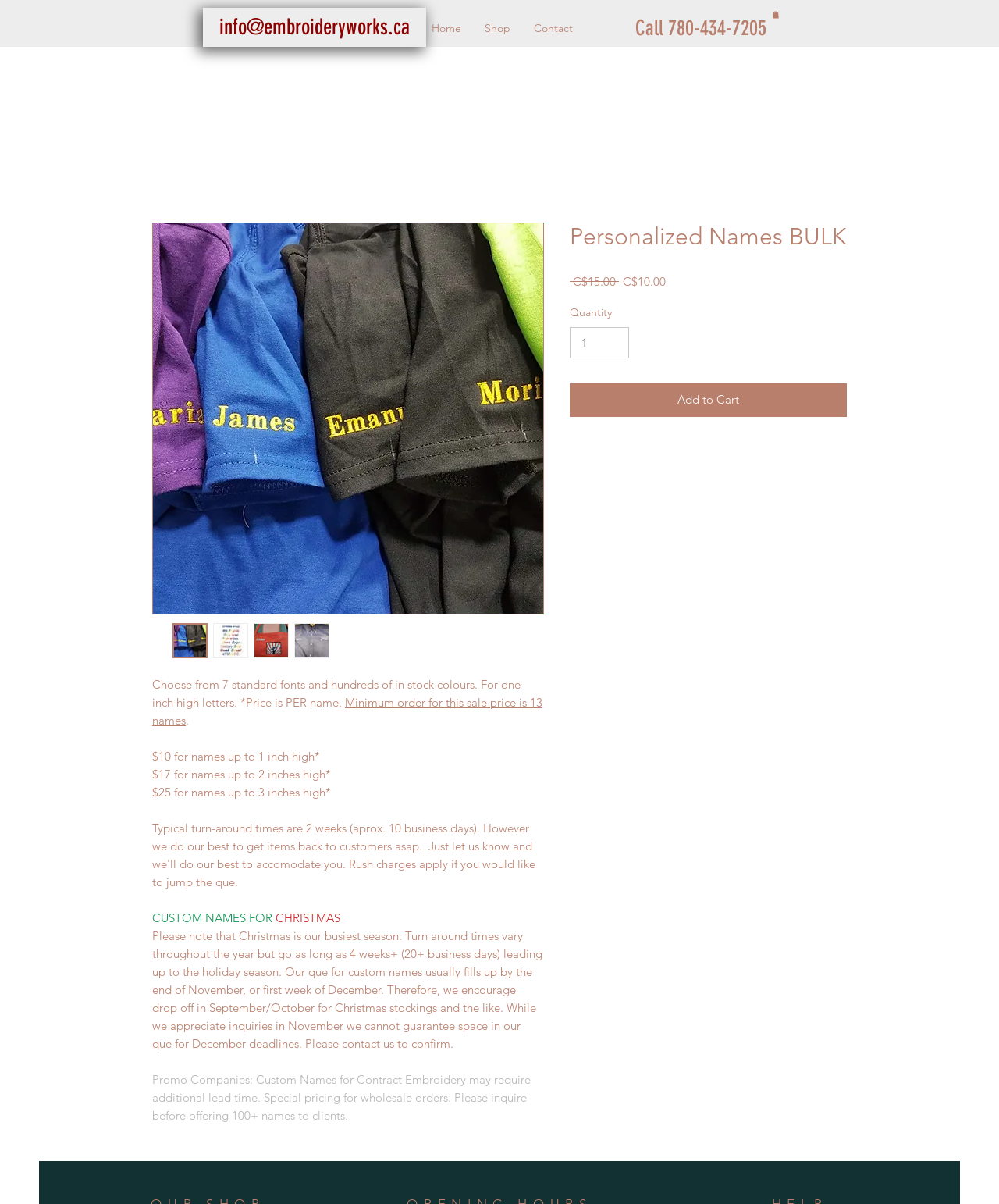Pinpoint the bounding box coordinates of the area that must be clicked to complete this instruction: "Click the 'Home' link".

[0.42, 0.013, 0.473, 0.034]